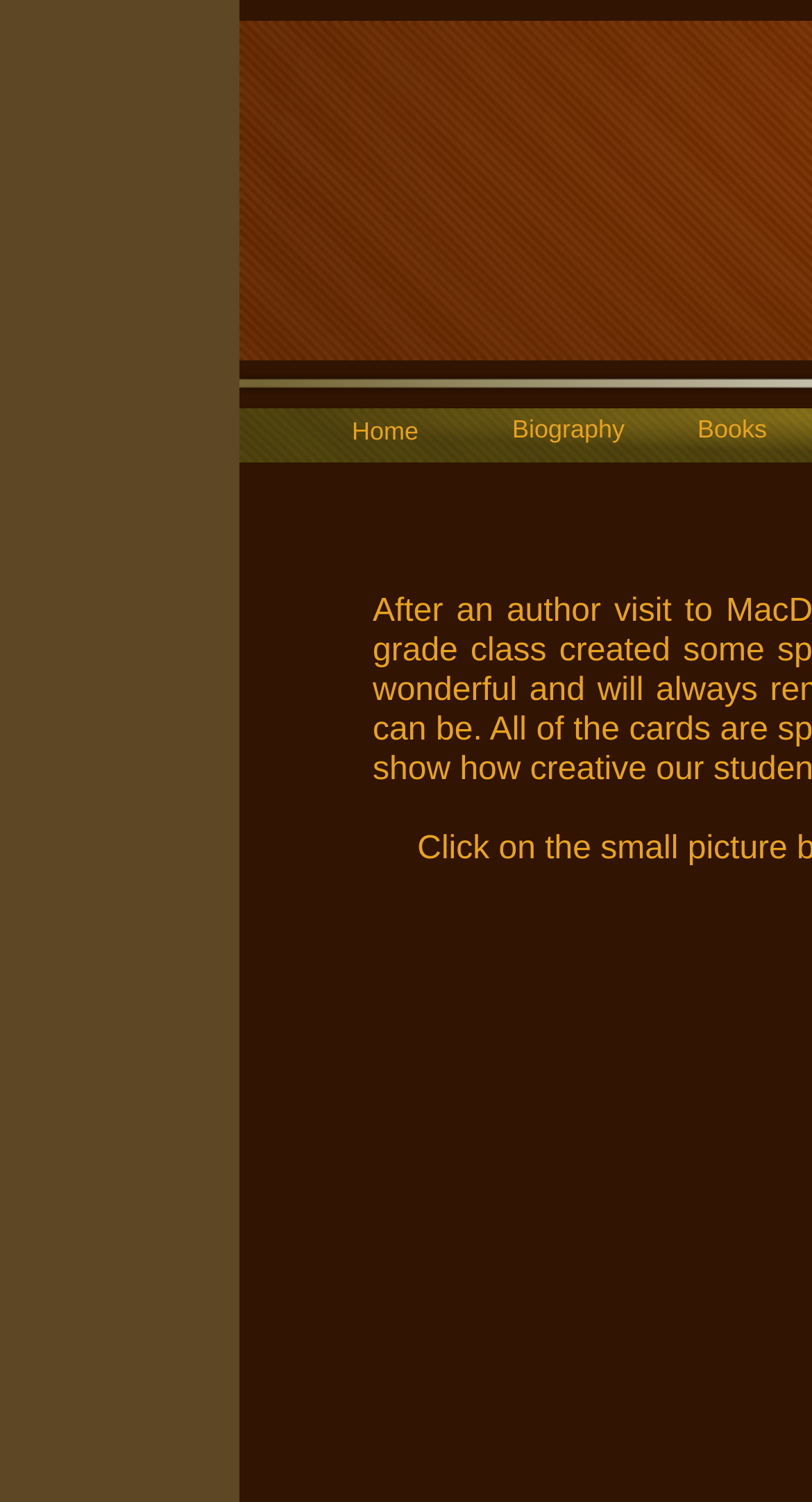Mark the bounding box of the element that matches the following description: "Home".

[0.433, 0.277, 0.515, 0.297]